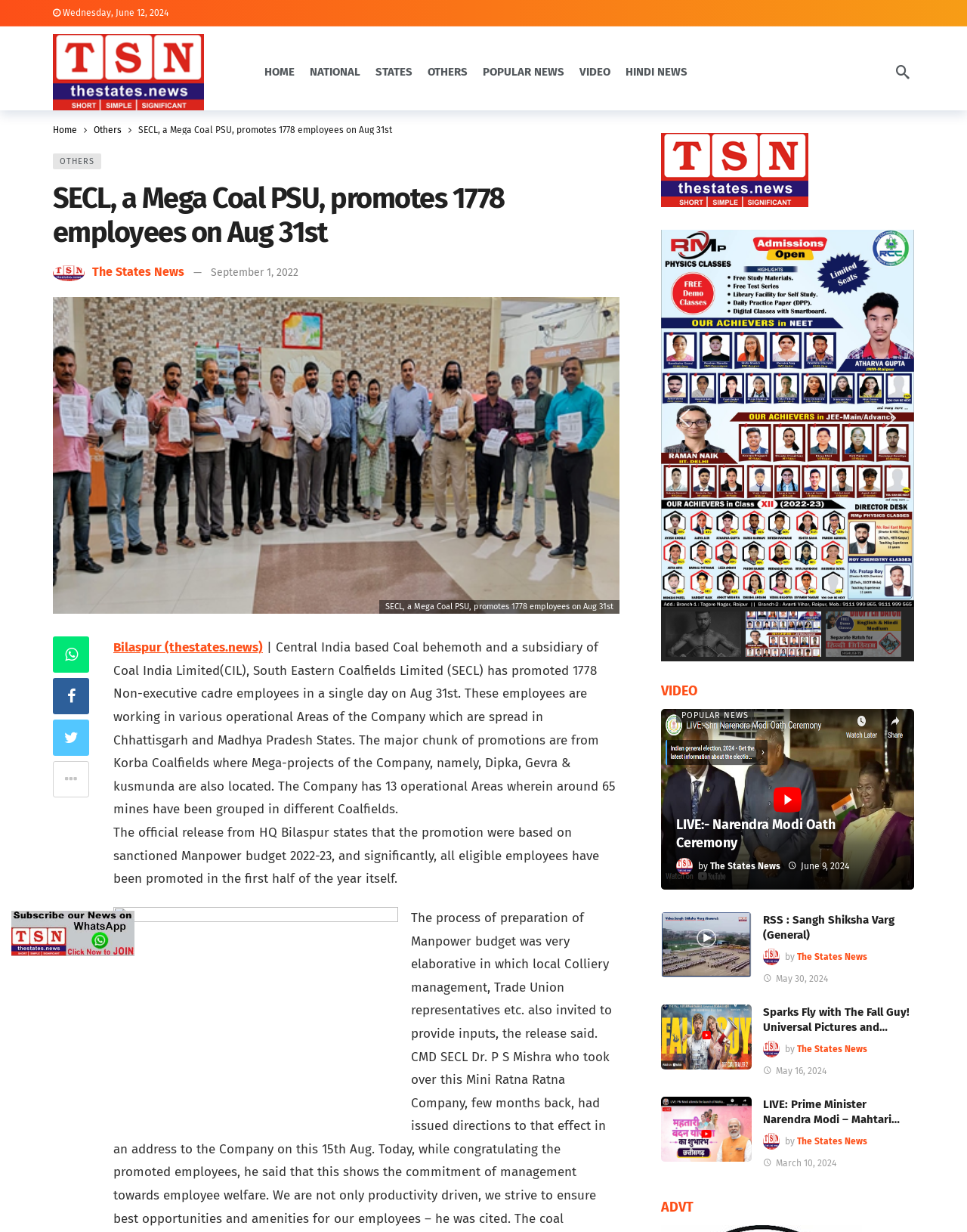Identify and provide the text of the main header on the webpage.

SECL, a Mega Coal PSU, promotes 1778 employees on Aug 31st